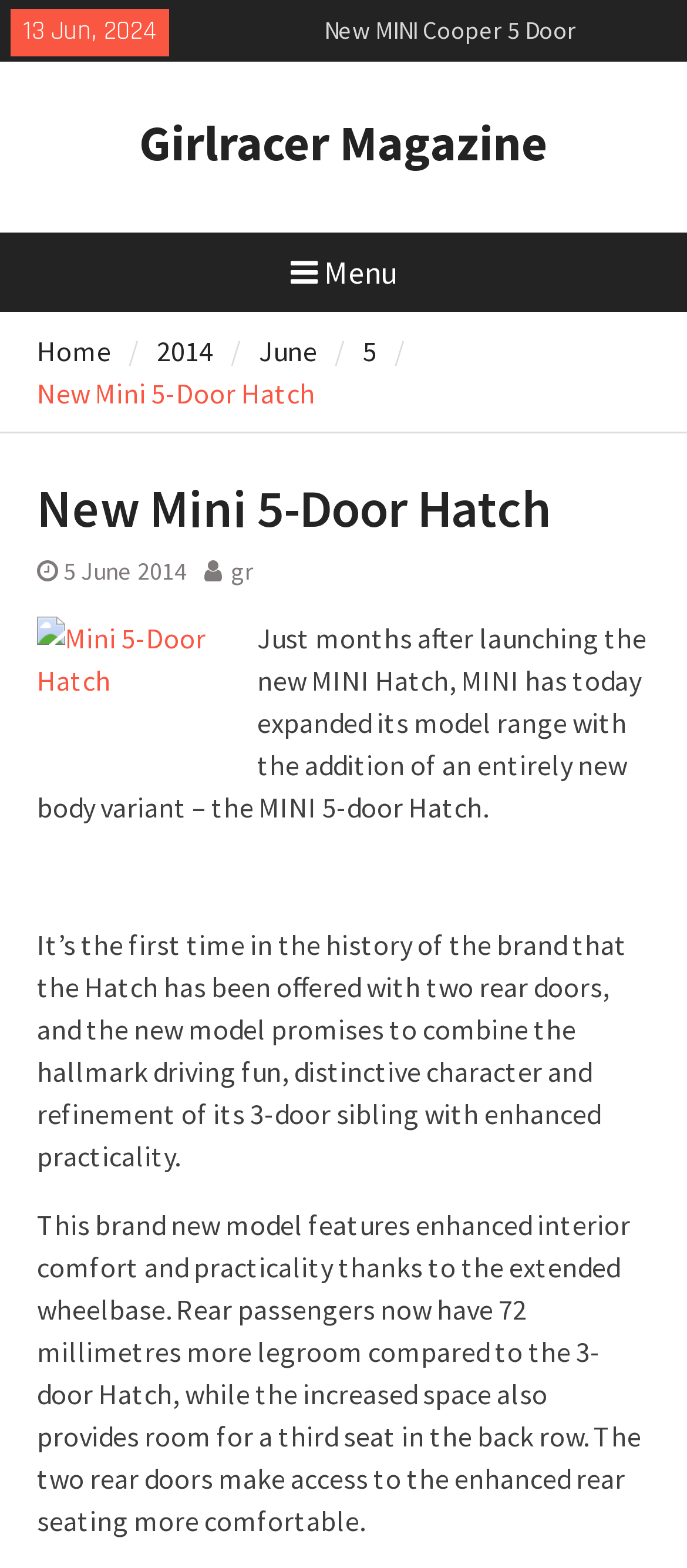Please find the bounding box coordinates of the clickable region needed to complete the following instruction: "Open the menu". The bounding box coordinates must consist of four float numbers between 0 and 1, i.e., [left, top, right, bottom].

[0.385, 0.148, 0.615, 0.199]